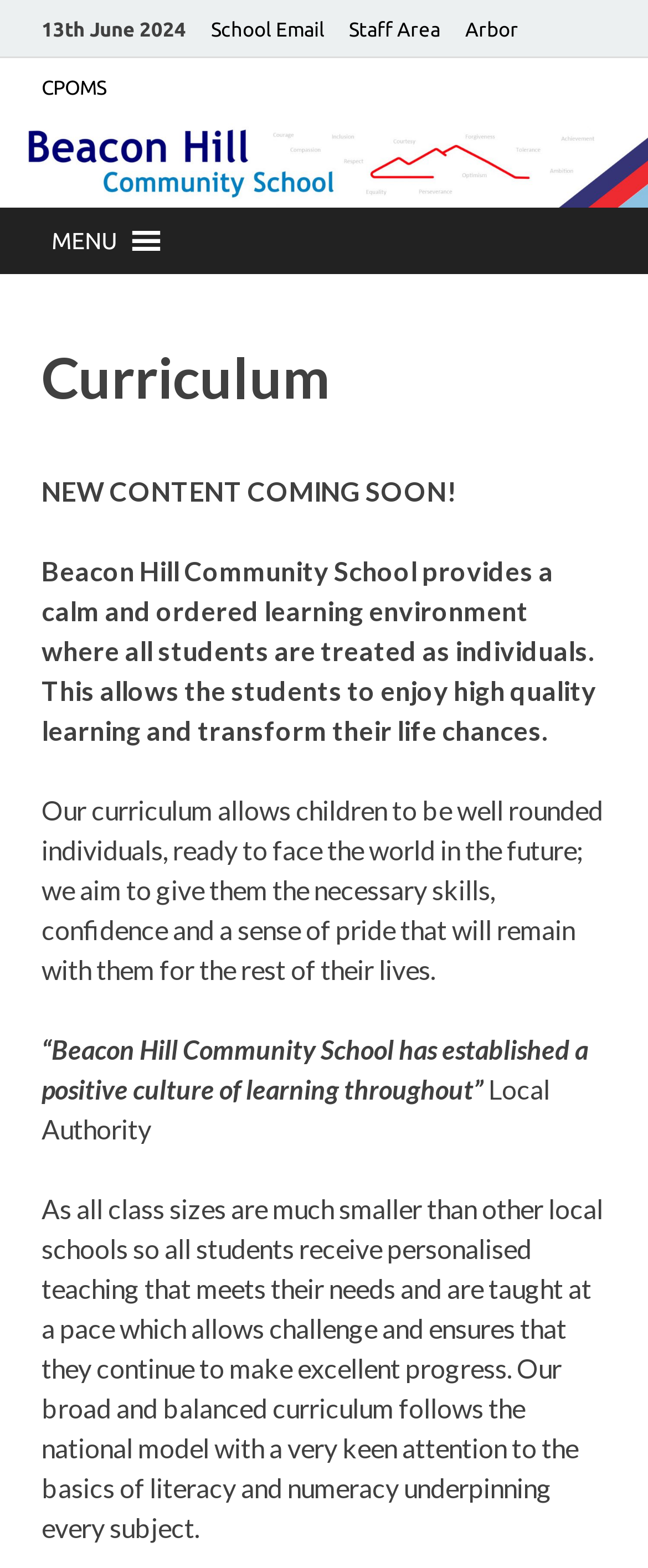How many links are present at the top of the webpage?
Using the information from the image, give a concise answer in one word or a short phrase.

4